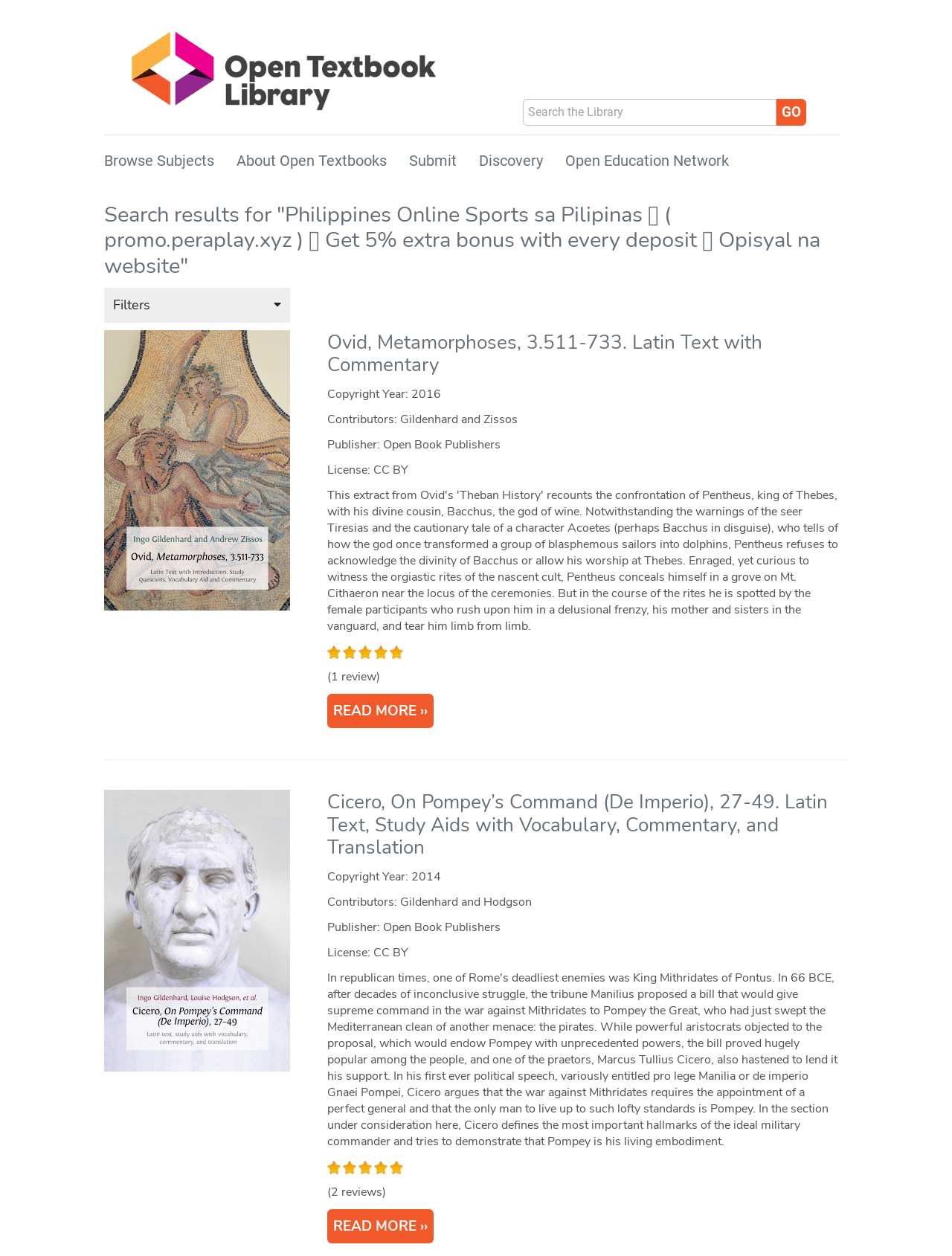What is the term searched for on the page?
Based on the image, give a concise answer in the form of a single word or short phrase.

Philippines Online Sports sa Pilipinas